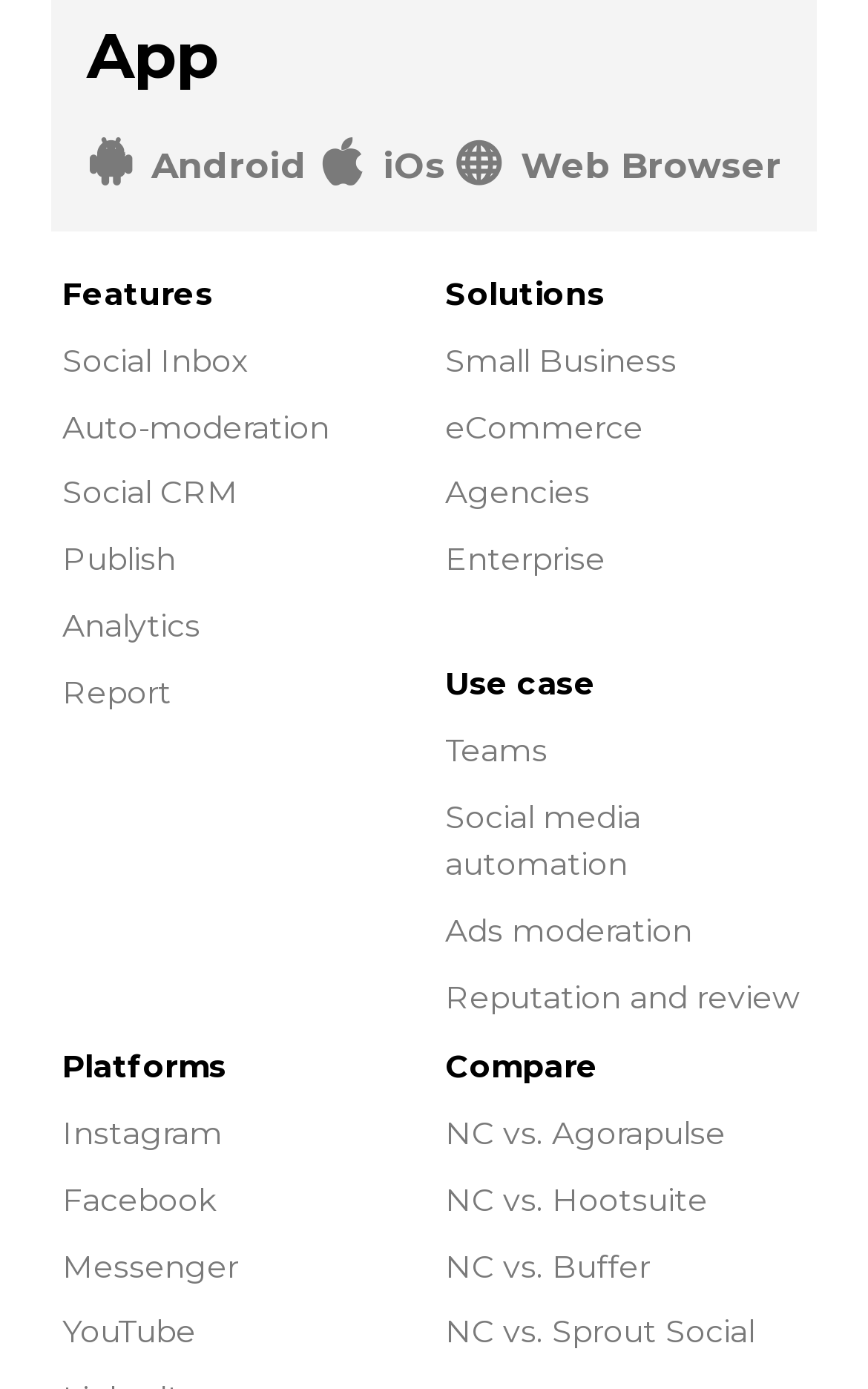Determine the coordinates of the bounding box that should be clicked to complete the instruction: "Compare NC with Agorapulse". The coordinates should be represented by four float numbers between 0 and 1: [left, top, right, bottom].

[0.513, 0.802, 0.836, 0.831]